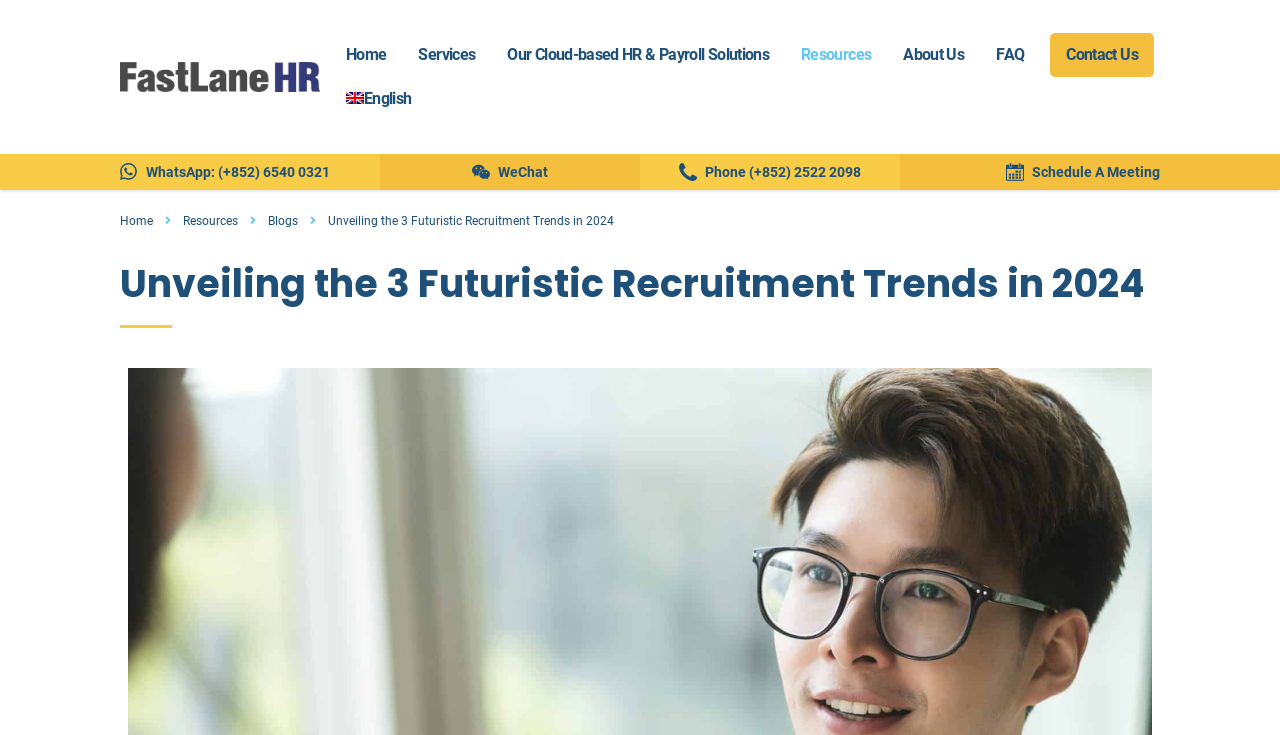Identify the bounding box coordinates for the element that needs to be clicked to fulfill this instruction: "Go to the Home page". Provide the coordinates in the format of four float numbers between 0 and 1: [left, top, right, bottom].

[0.258, 0.045, 0.314, 0.105]